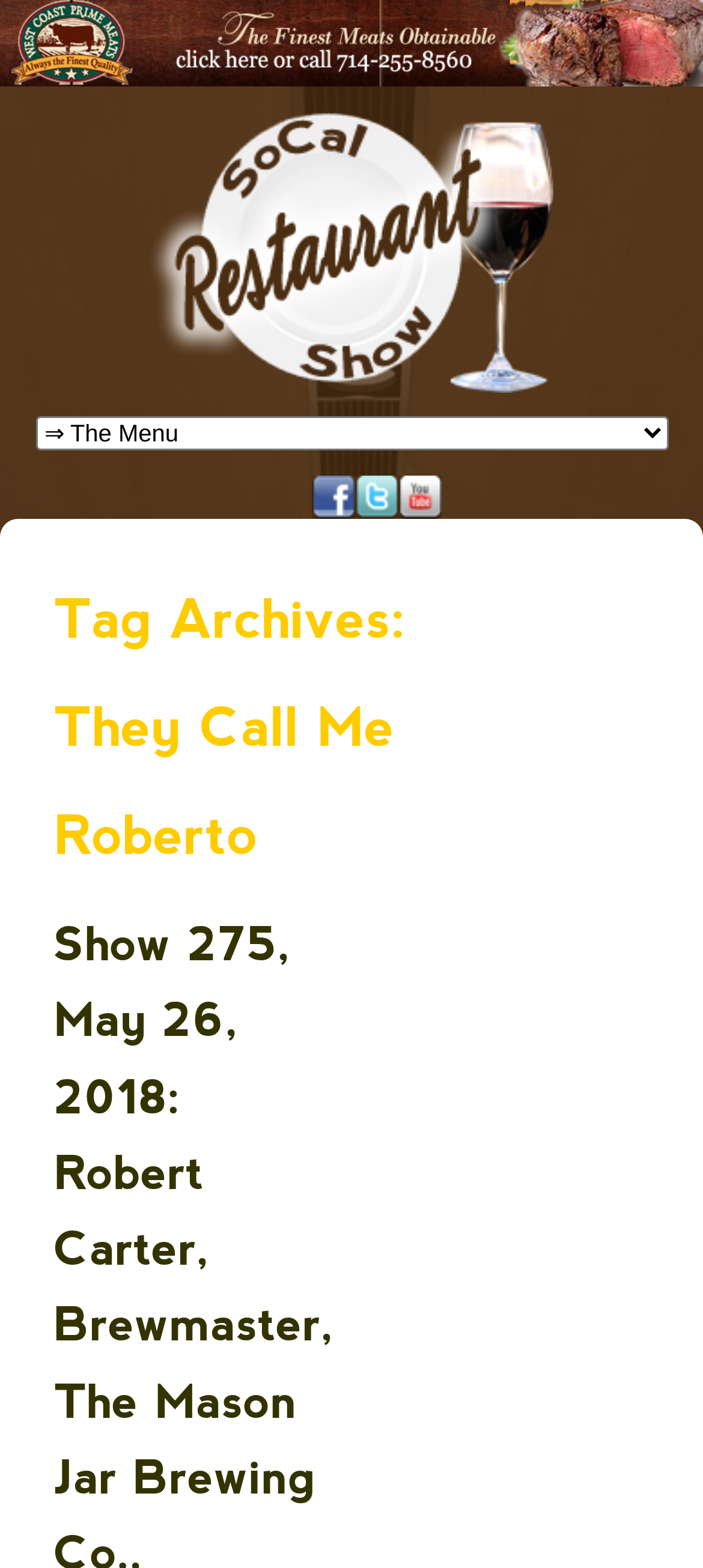Please identify the bounding box coordinates of where to click in order to follow the instruction: "Go to YouTube channel".

[0.567, 0.304, 0.628, 0.331]